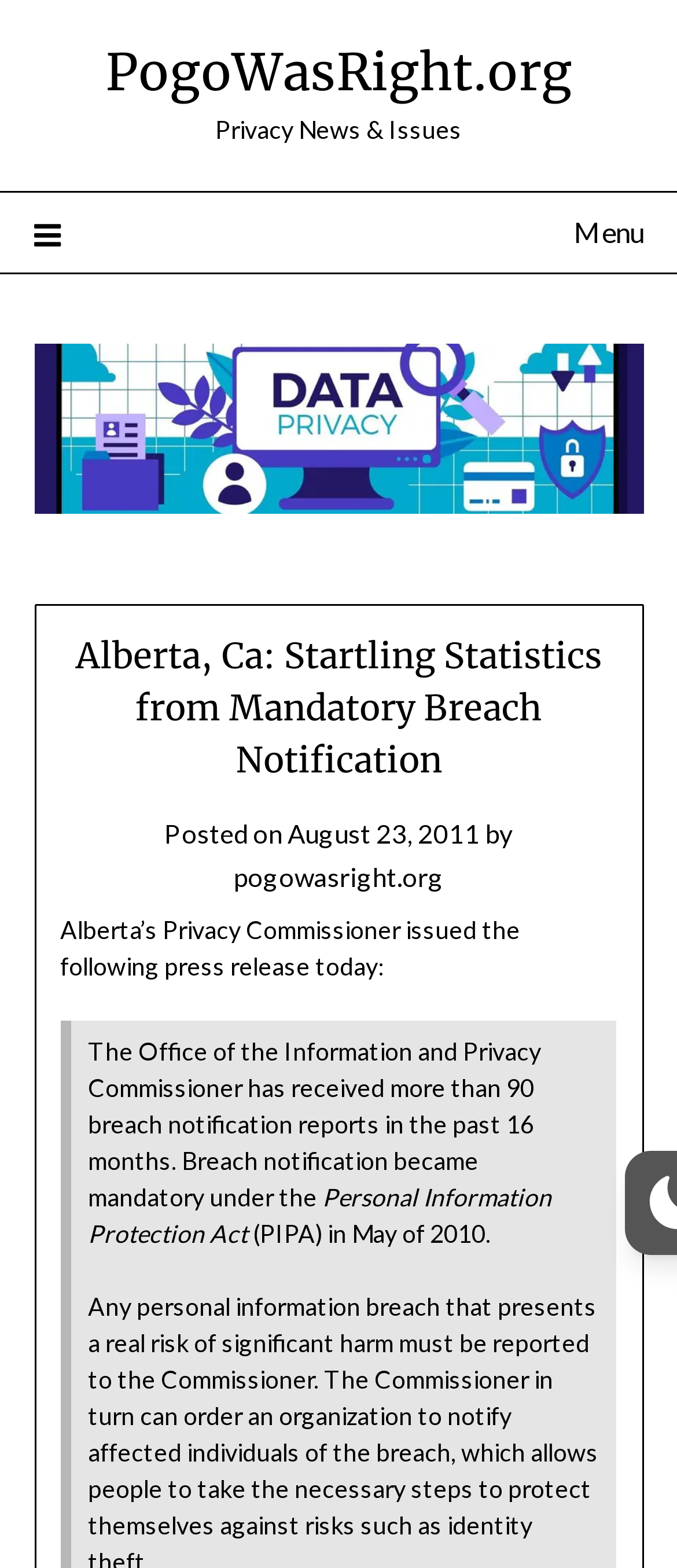Using the details from the image, please elaborate on the following question: What is the topic of the press release?

The topic of the press release can be inferred from the text 'Alberta’s Privacy Commissioner issued the following press release today: The Office of the Information and Privacy Commissioner has received more than 90 breach notification reports in the past 16 months.' This suggests that the press release is about breach notification reports.